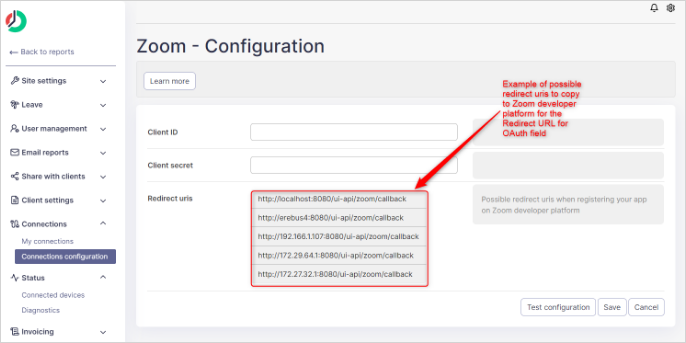Please provide a brief answer to the following inquiry using a single word or phrase:
What is the section of the Zoom configuration interface focused on?

Connections configuration